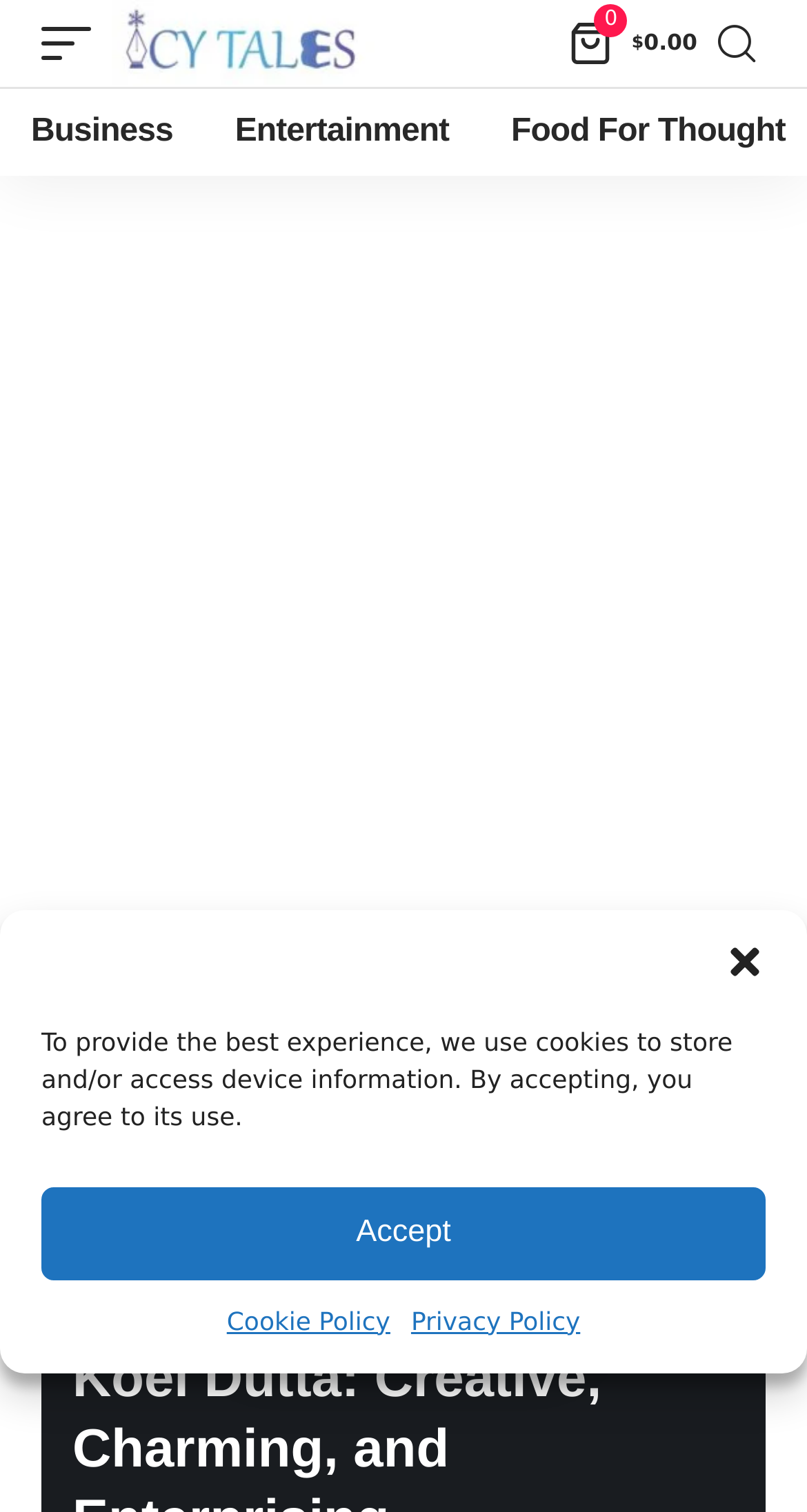Bounding box coordinates are specified in the format (top-left x, top-left y, bottom-right x, bottom-right y). All values are floating point numbers bounded between 0 and 1. Please provide the bounding box coordinate of the region this sentence describes: aria-label="Copy Link"

[0.446, 0.837, 0.554, 0.895]